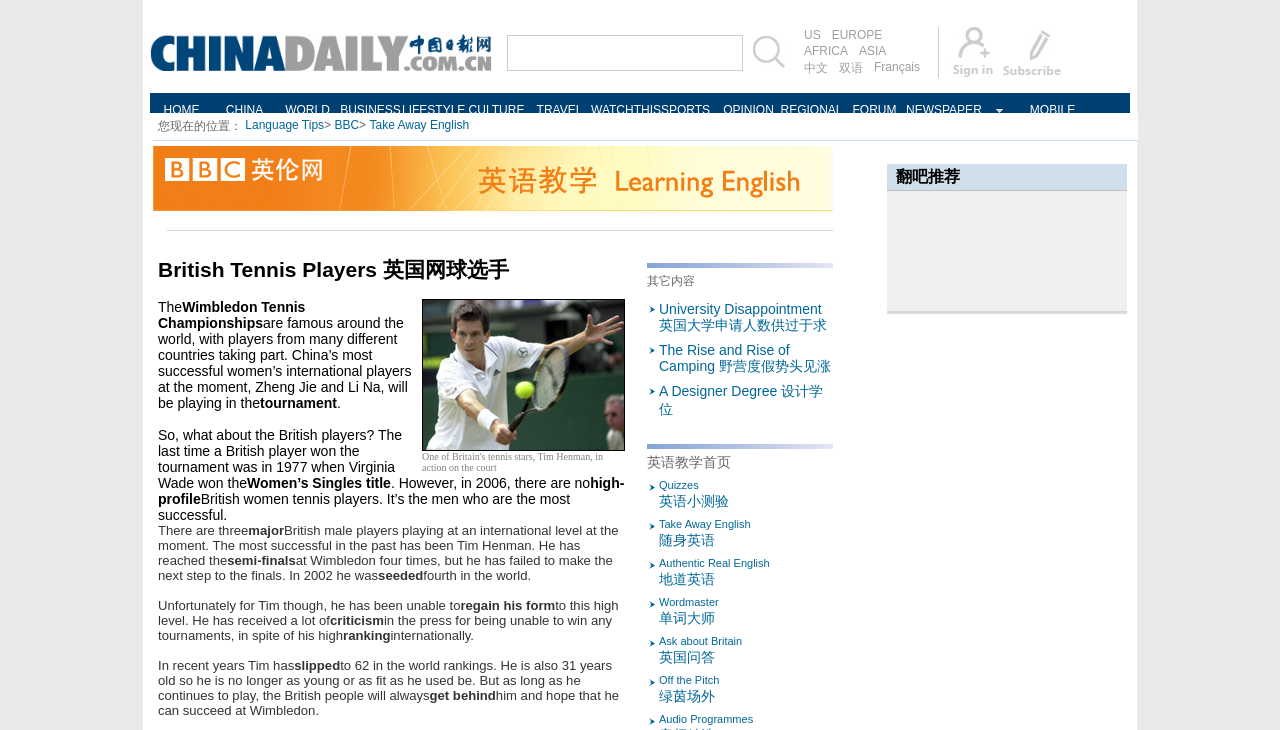Can you give a detailed response to the following question using the information from the image? What is the name of the tennis tournament where China’s most successful women’s international players will be playing?

The answer can be found in the paragraph that starts with 'The Wimbledon Tennis Championships are famous around the world, with players from many different countries taking part.' It mentions that China’s most successful women’s international players will be playing in the Wimbledon Tennis Championships.